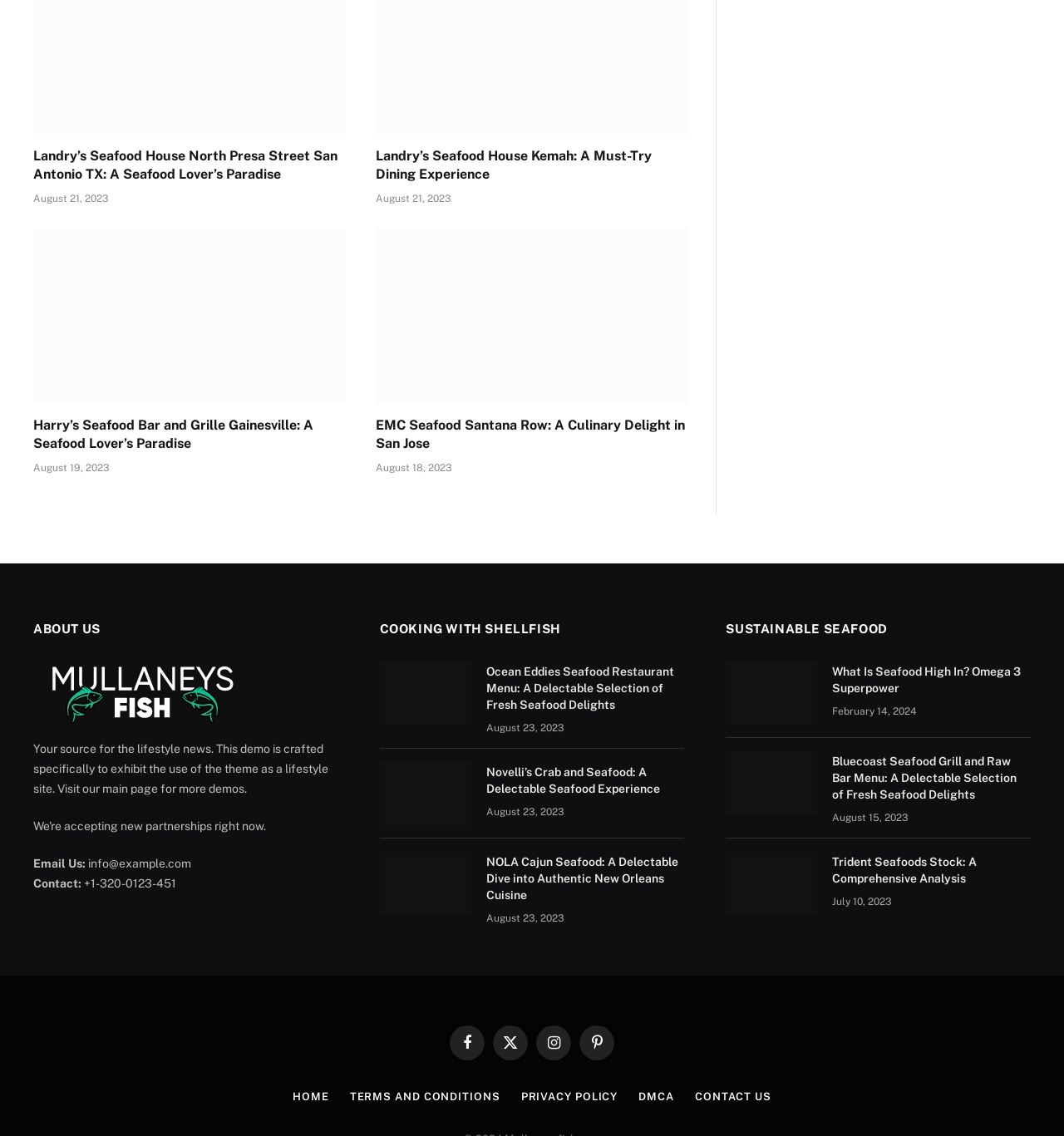Please find the bounding box for the following UI element description. Provide the coordinates in (top-left x, top-left y, bottom-right x, bottom-right y) format, with values between 0 and 1: Terms And Conditions

[0.328, 0.96, 0.47, 0.971]